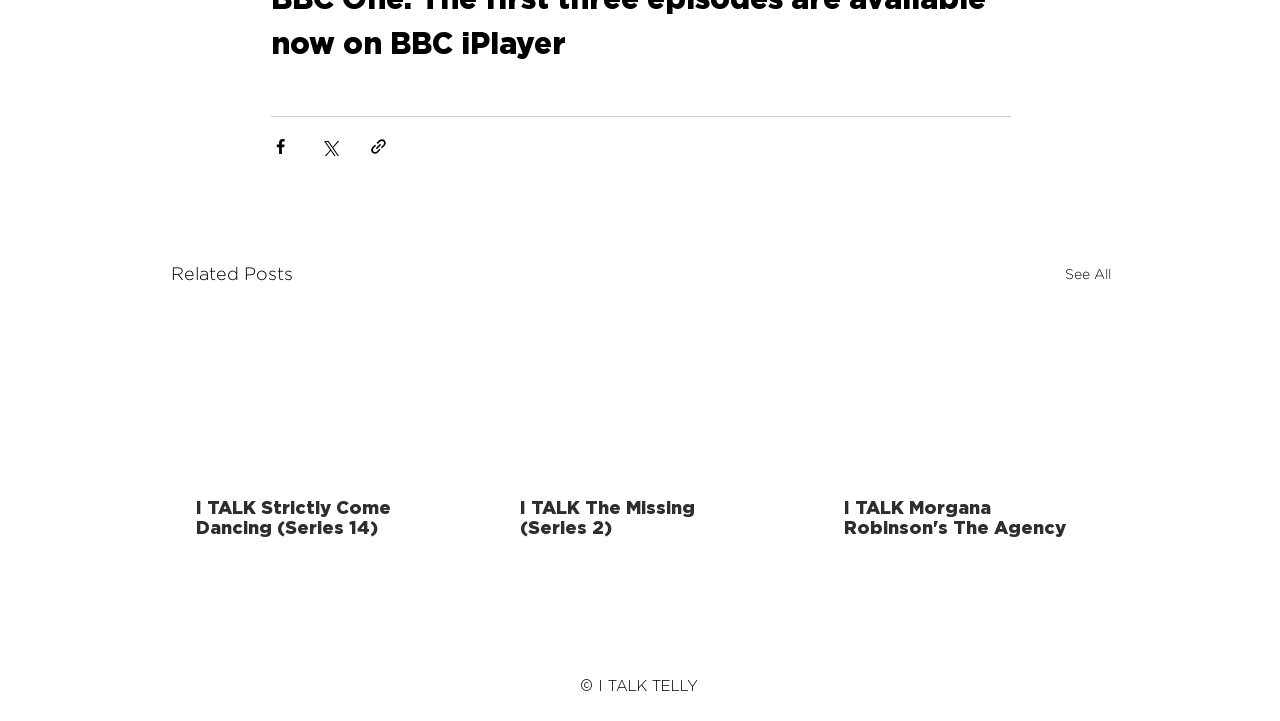What is the name of the website?
Refer to the image and provide a one-word or short phrase answer.

I TALK TELLY